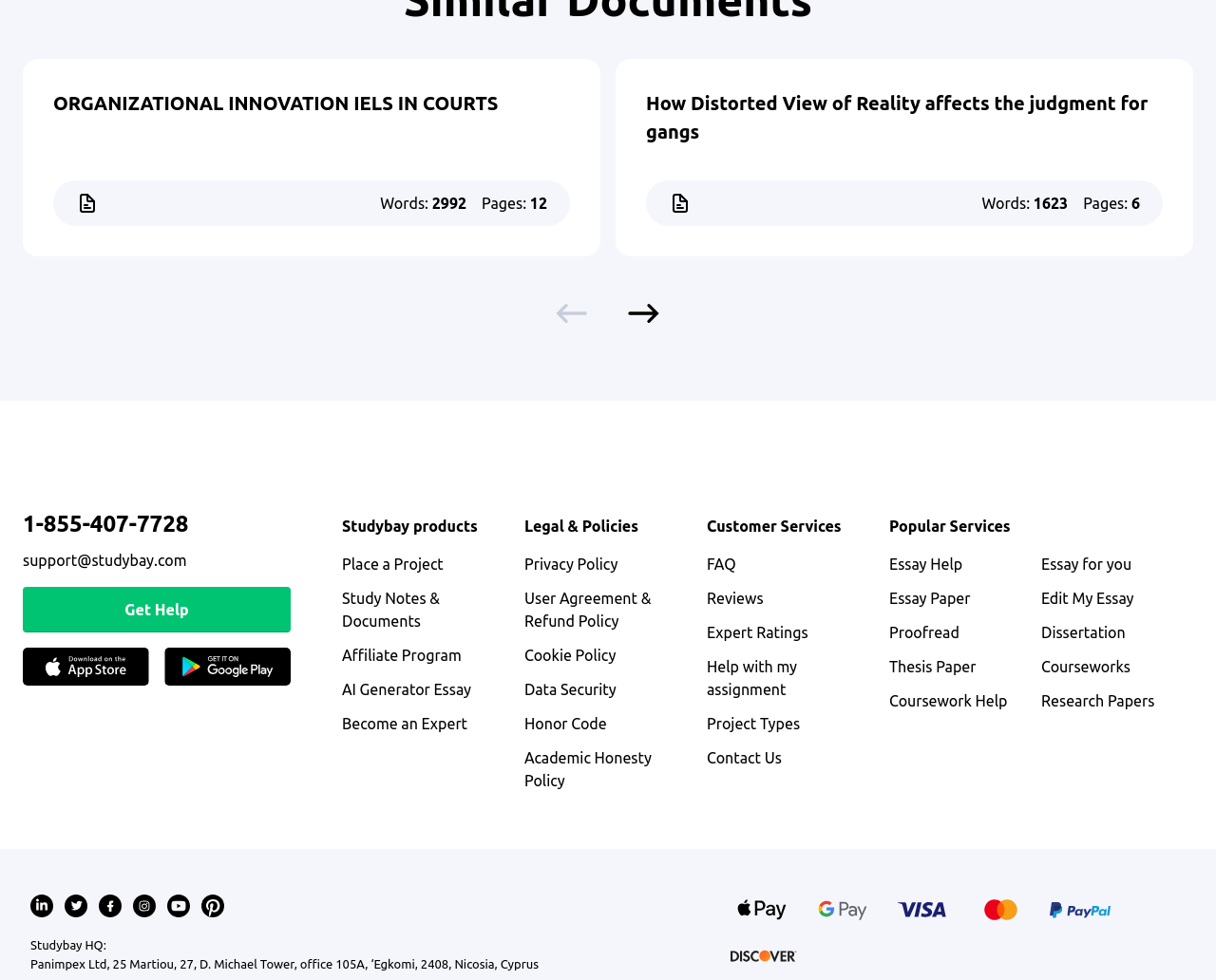Locate the bounding box coordinates of the clickable area needed to fulfill the instruction: "Click the 'Schedule Appointment' button".

None